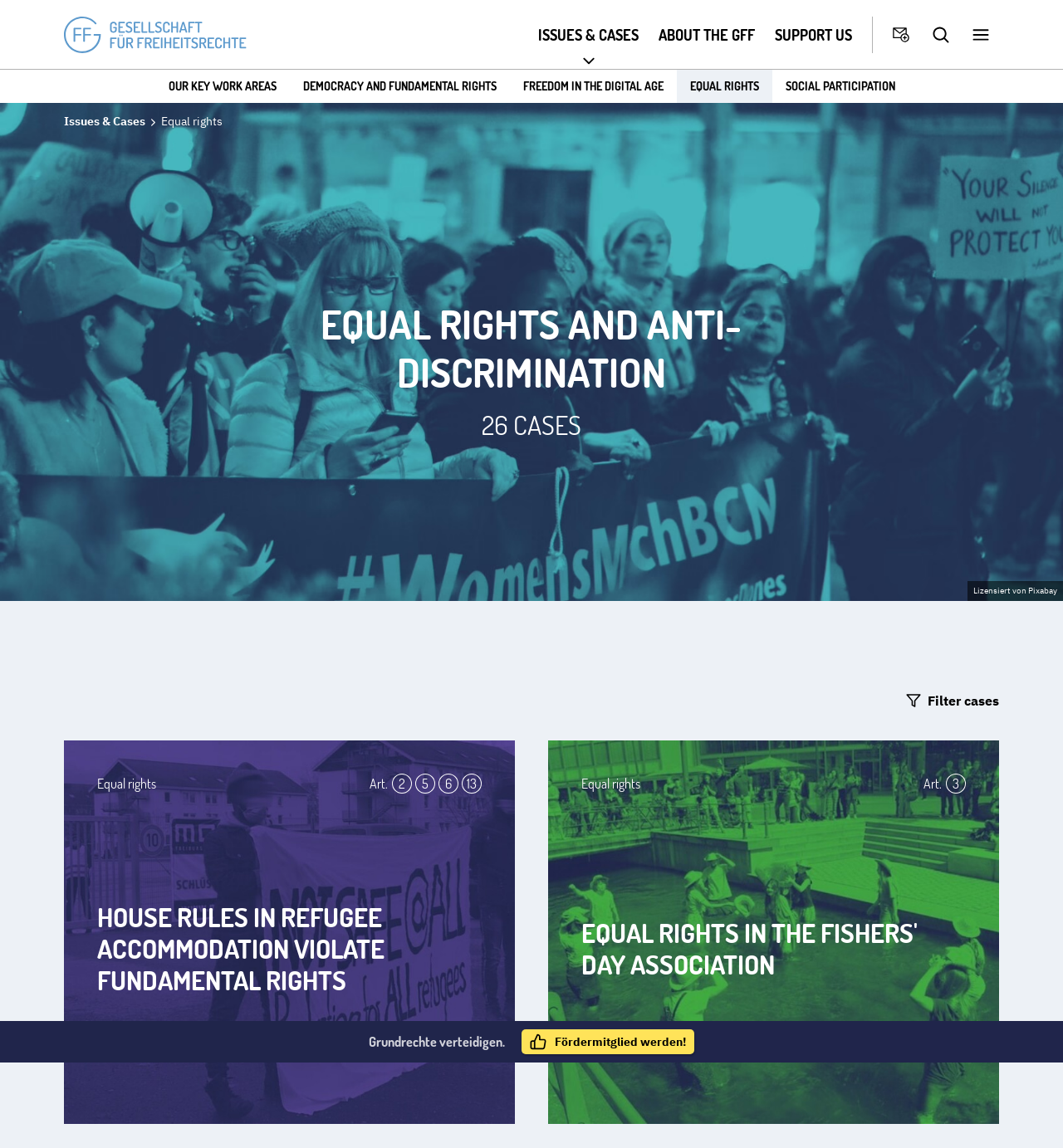Locate the bounding box coordinates of the element that should be clicked to fulfill the instruction: "Become a Fördermitglied".

[0.491, 0.897, 0.653, 0.918]